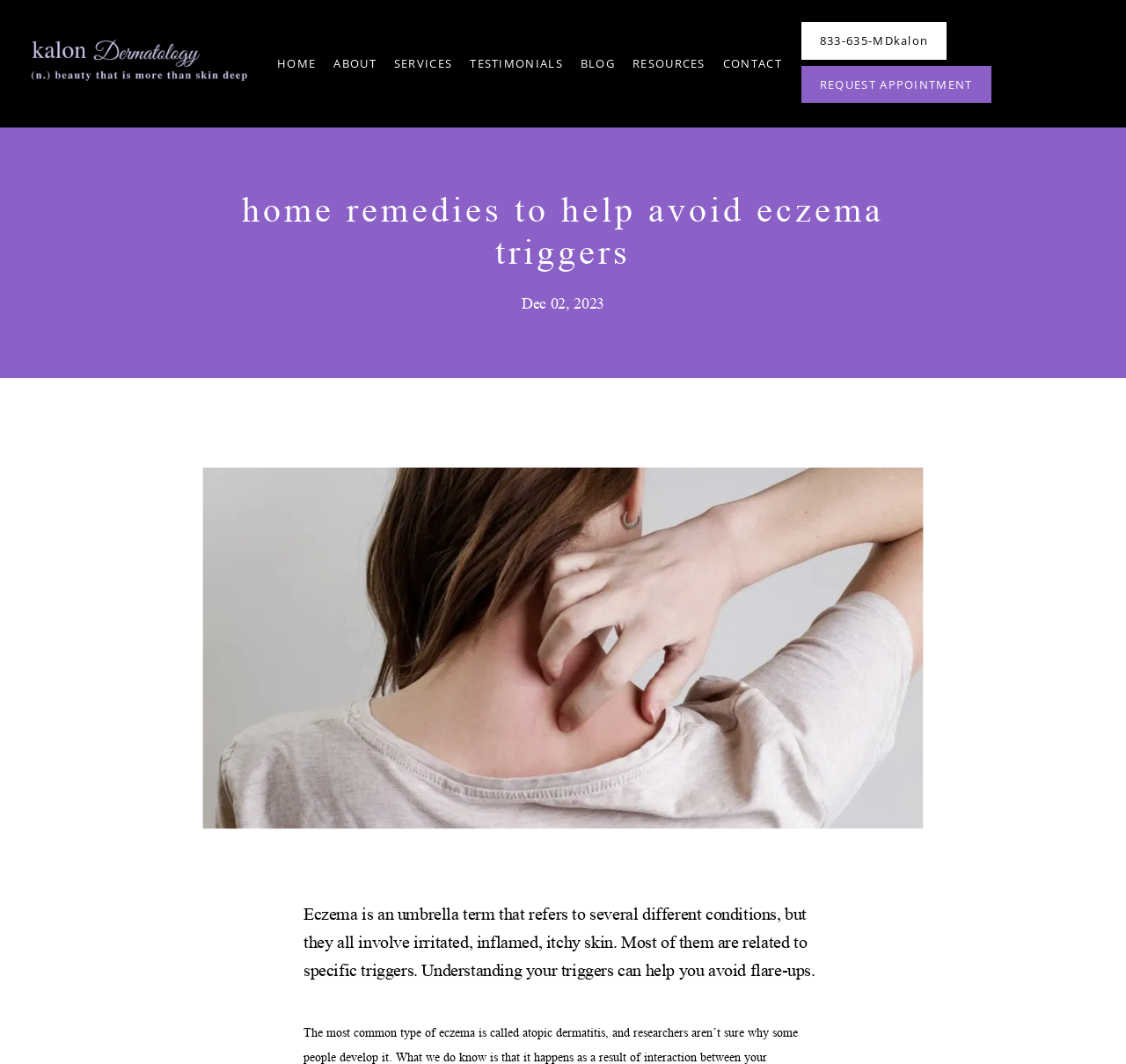Identify the headline of the webpage and generate its text content.

home remedies to help avoid eczema triggers